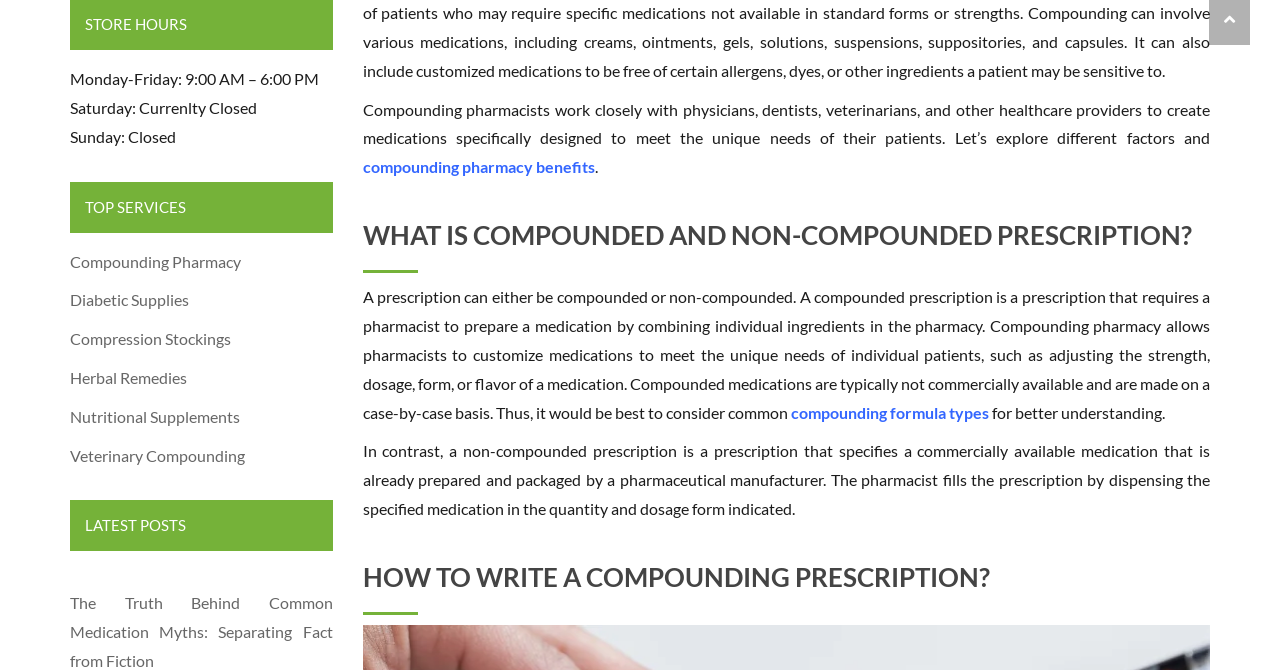Provide a brief response to the question below using a single word or phrase: 
How many types of services are listed under TOP SERVICES?

6